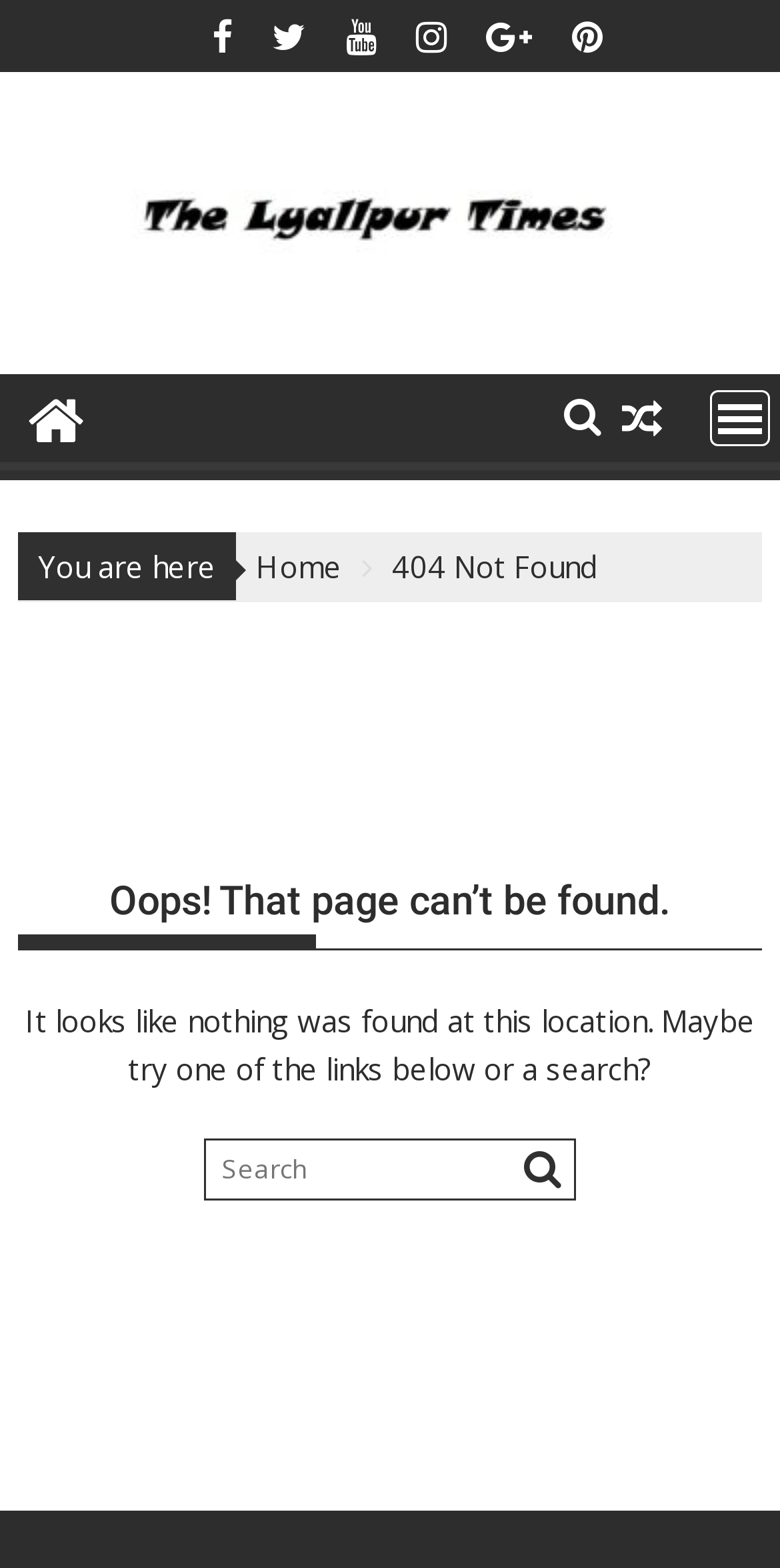Please provide a one-word or phrase answer to the question: 
What is the text above the search bar?

You are here